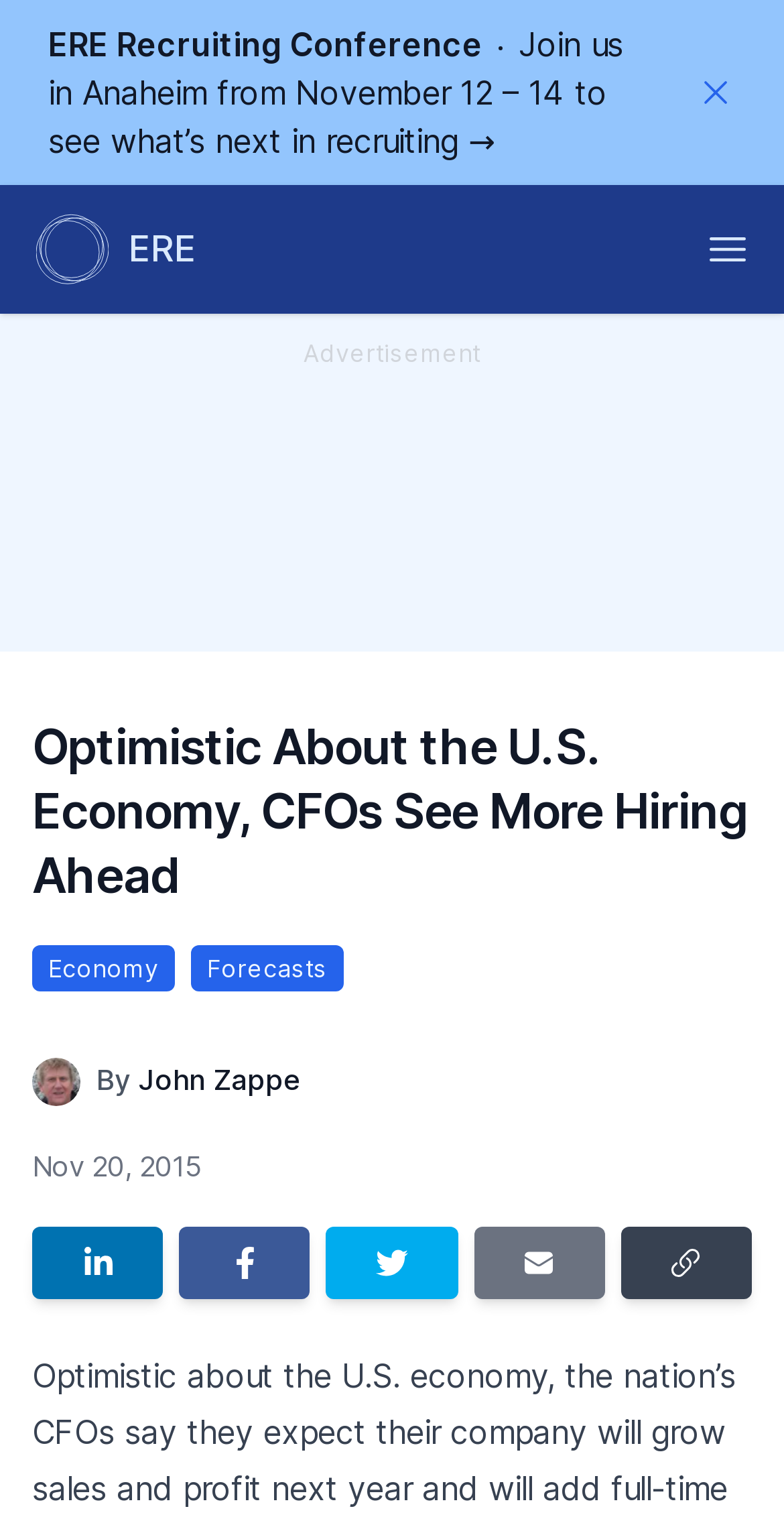Given the element description: "Terms & Conditions", predict the bounding box coordinates of the UI element it refers to, using four float numbers between 0 and 1, i.e., [left, top, right, bottom].

None